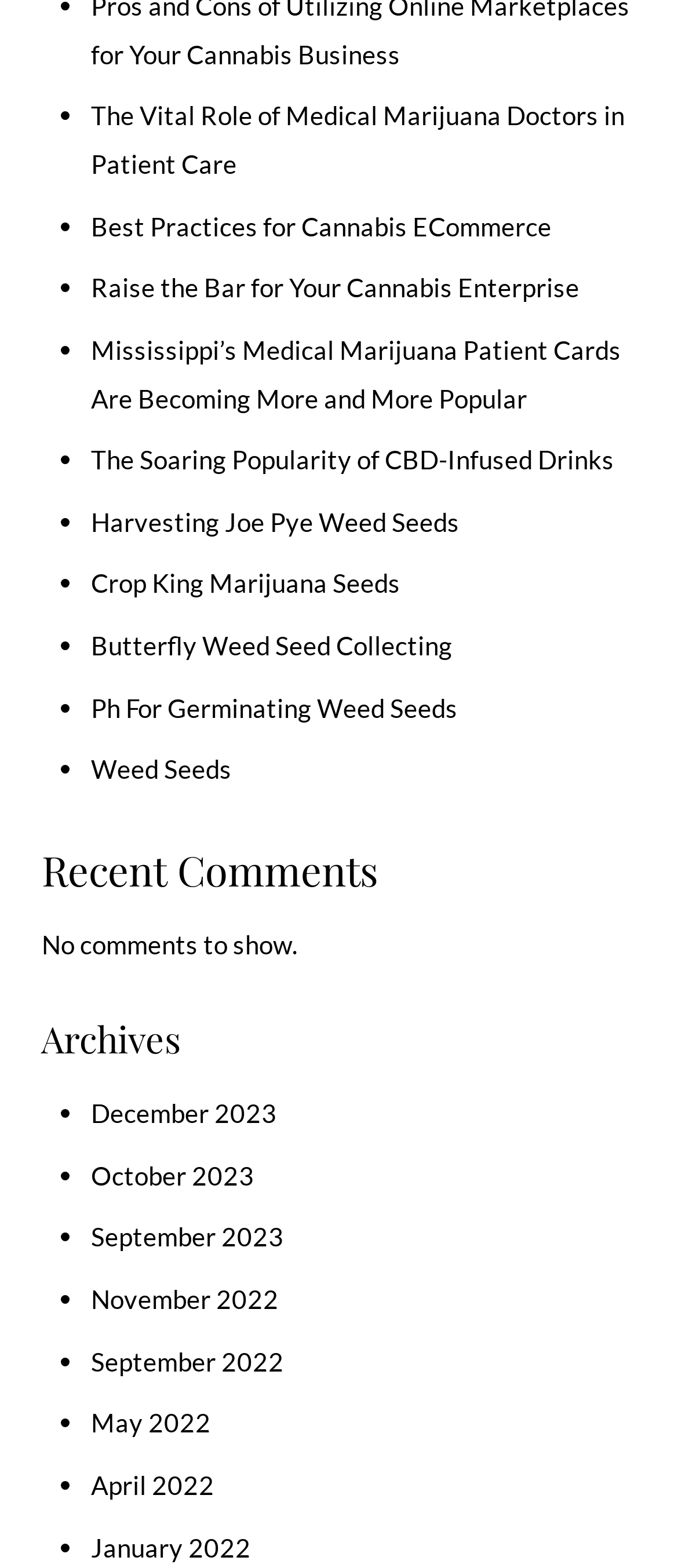Calculate the bounding box coordinates of the UI element given the description: "September 2023".

[0.134, 0.779, 0.419, 0.799]